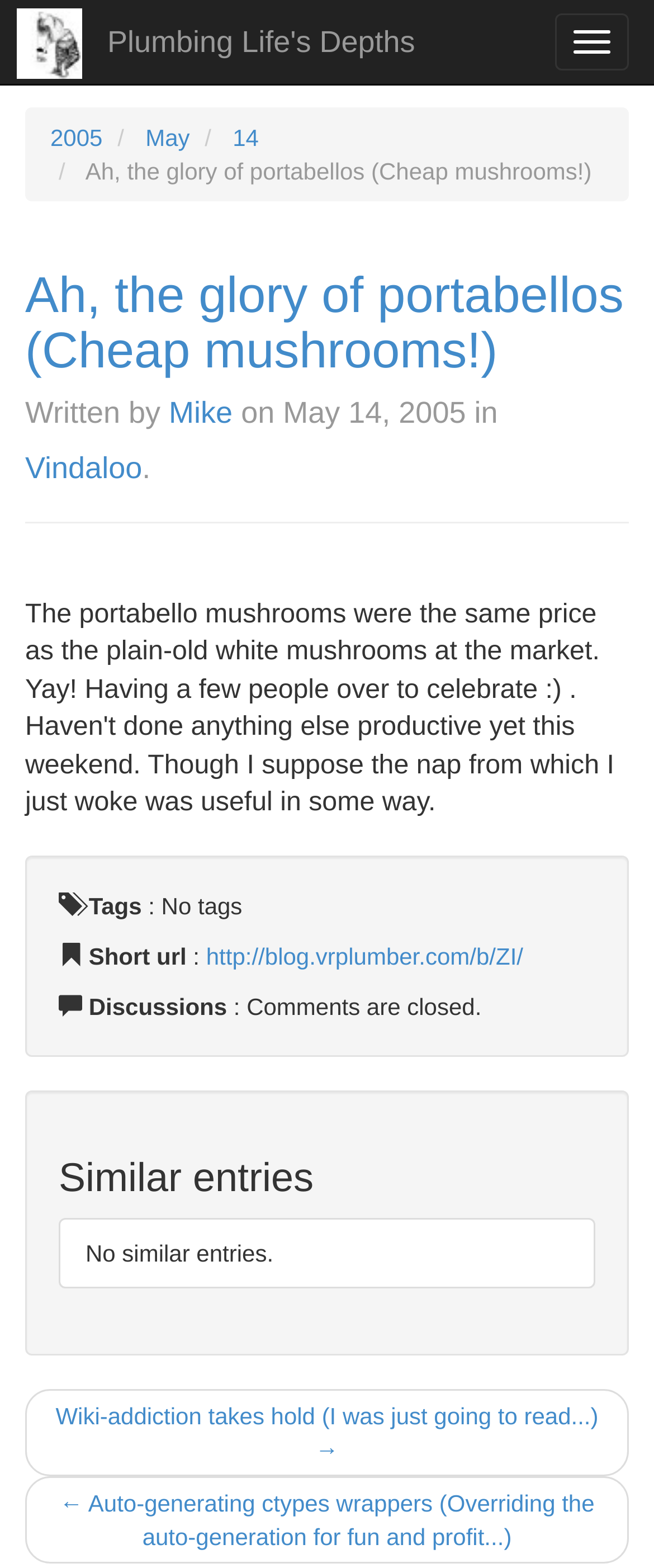Please identify the bounding box coordinates of the clickable area that will allow you to execute the instruction: "Enter your email".

None